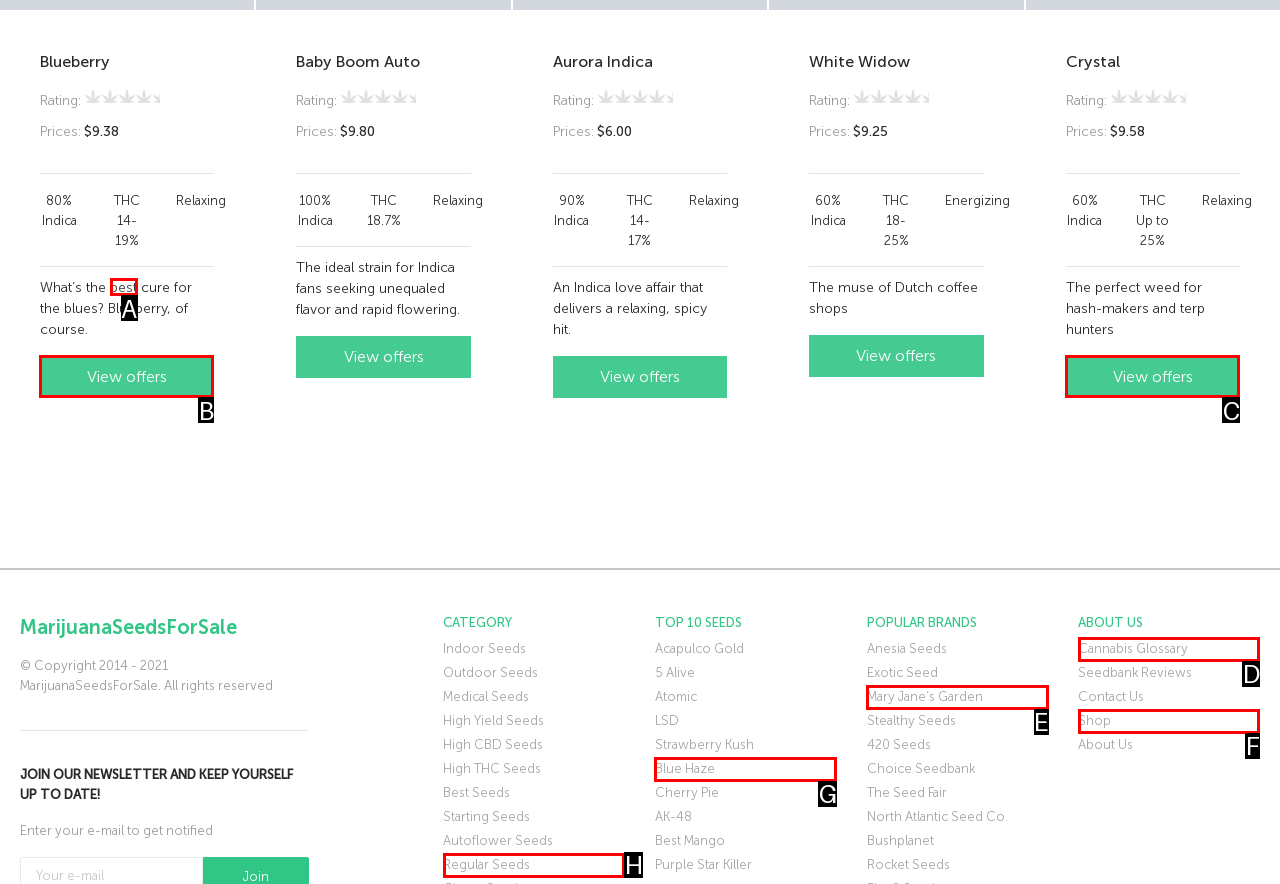Select the option I need to click to accomplish this task: View July 2021
Provide the letter of the selected choice from the given options.

None